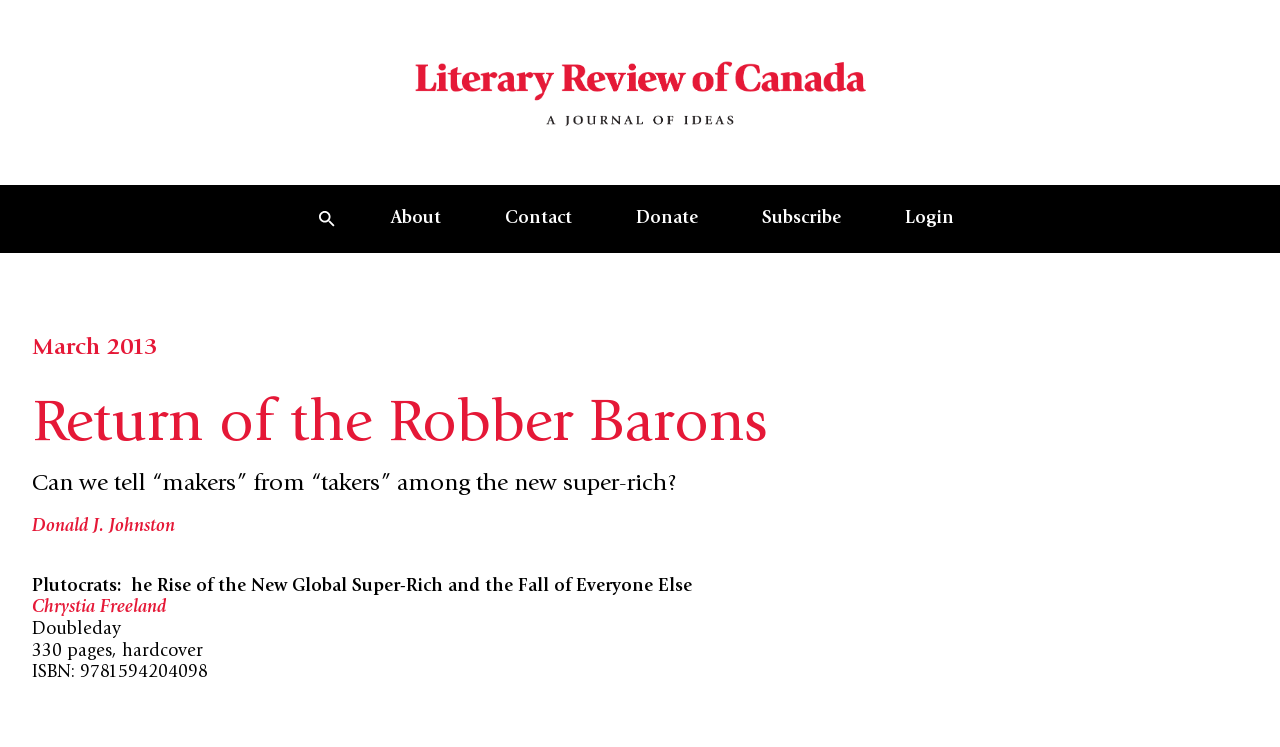What is the logo of the website?
Respond with a short answer, either a single word or a phrase, based on the image.

Literary Review of Canada logo